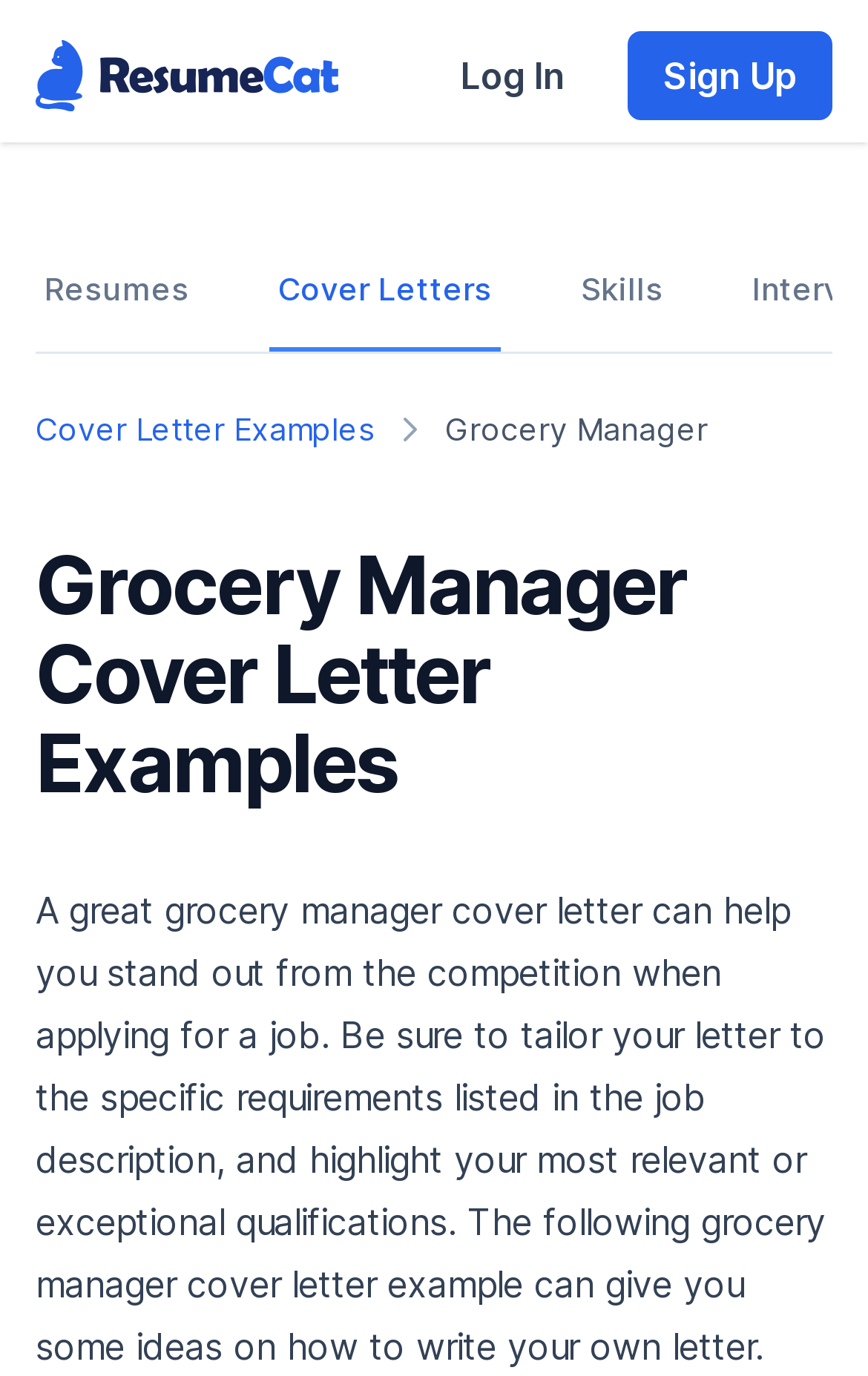Bounding box coordinates are specified in the format (top-left x, top-left y, bottom-right x, bottom-right y). All values are floating point numbers bounded between 0 and 1. Please provide the bounding box coordinate of the region this sentence describes: Log In

[0.49, 0.023, 0.692, 0.087]